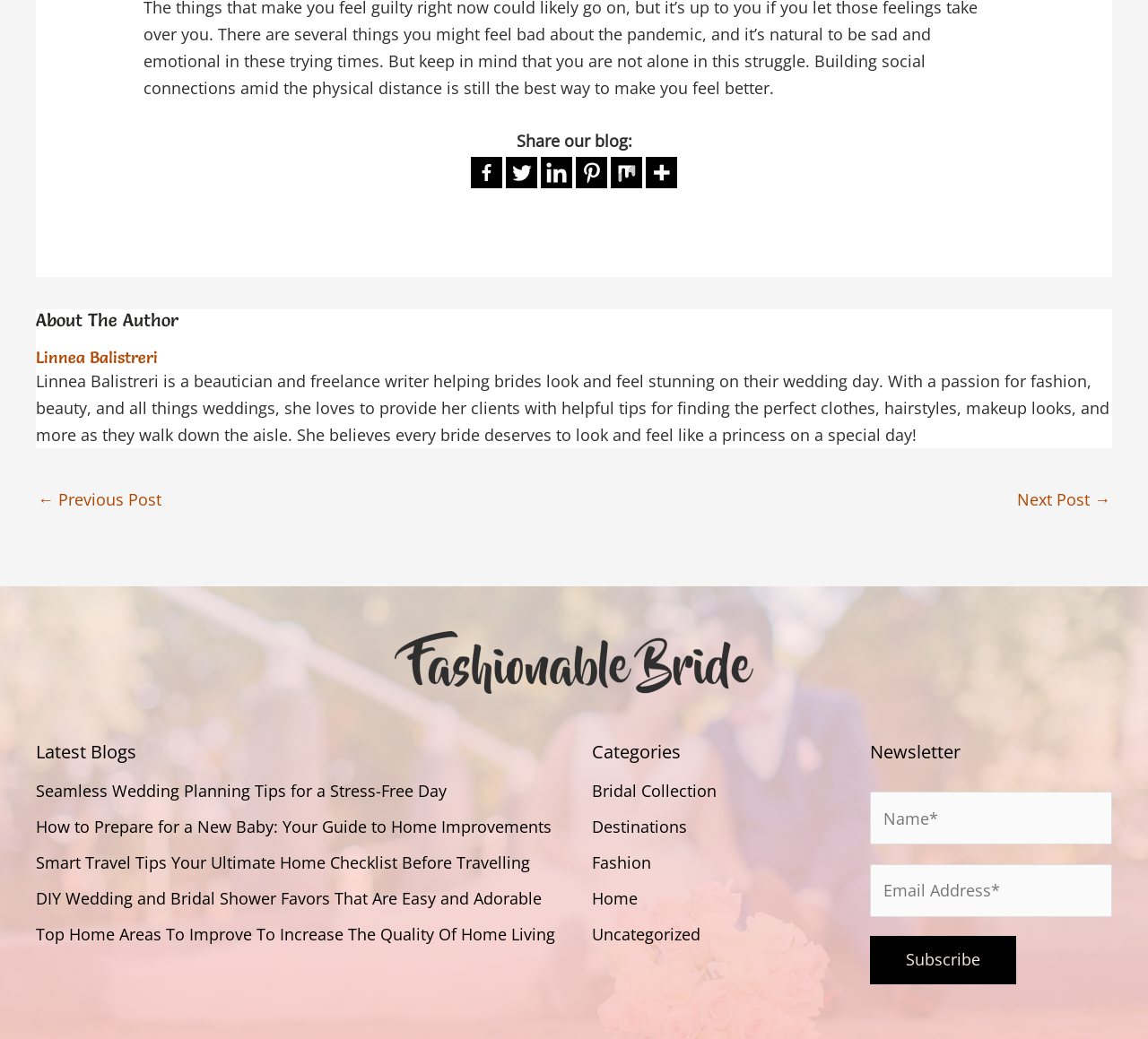Find the bounding box coordinates for the element that must be clicked to complete the instruction: "Subscribe to the newsletter". The coordinates should be four float numbers between 0 and 1, indicated as [left, top, right, bottom].

[0.758, 0.901, 0.885, 0.947]